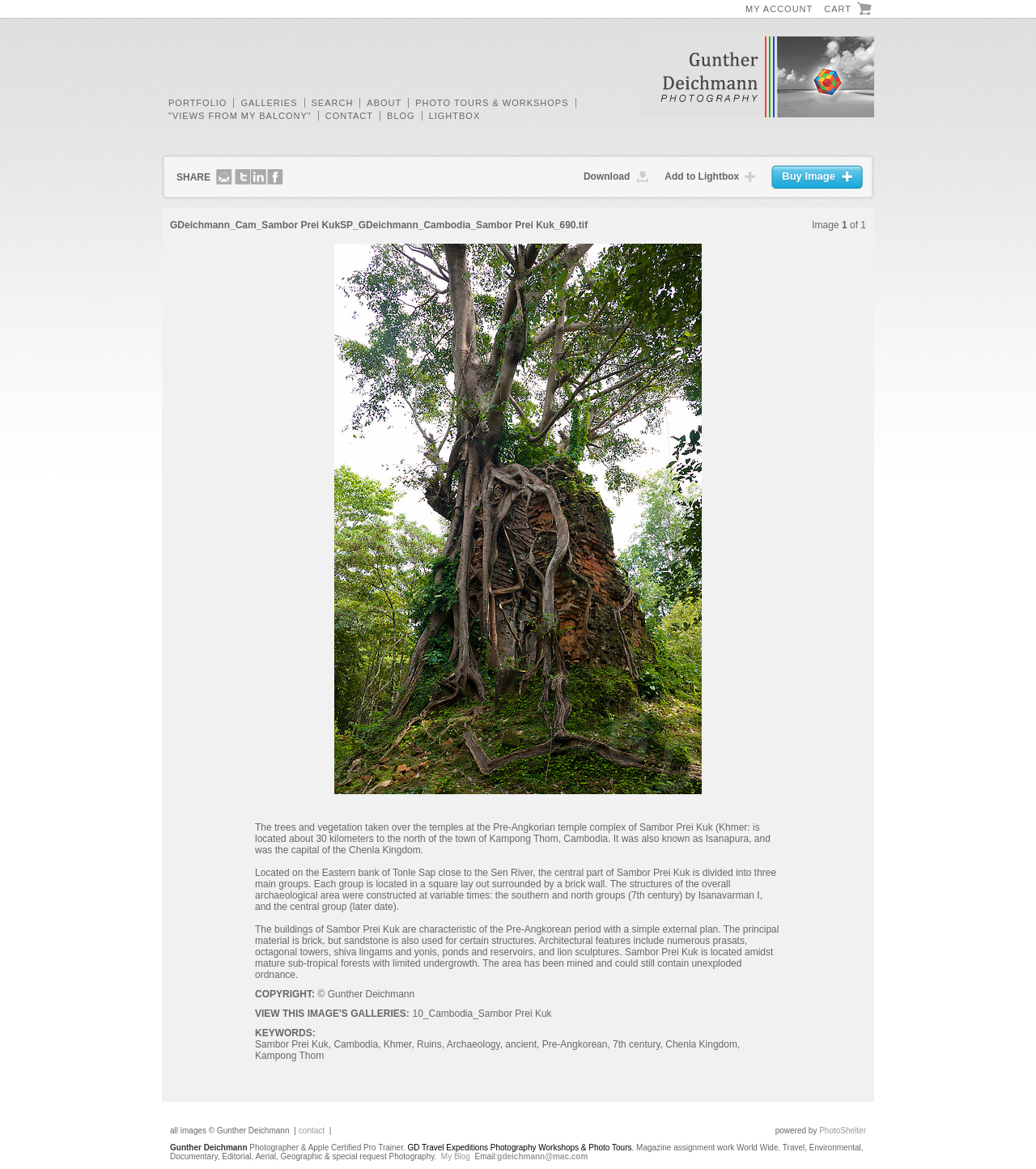How many main groups are there in Sambor Prei Kuk?
Using the information presented in the image, please offer a detailed response to the question.

According to the text description of the image, the central part of Sambor Prei Kuk is divided into three main groups, each located in a square layout surrounded by a brick wall.